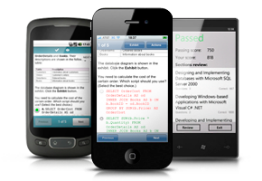Carefully examine the image and provide an in-depth answer to the question: What does the summary on the right device indicate?

The summary on the right device presents a score and passing information, indicating a successful completion of a certification or practice test, demonstrating the effectiveness of mobile learning tools in achieving certification goals.